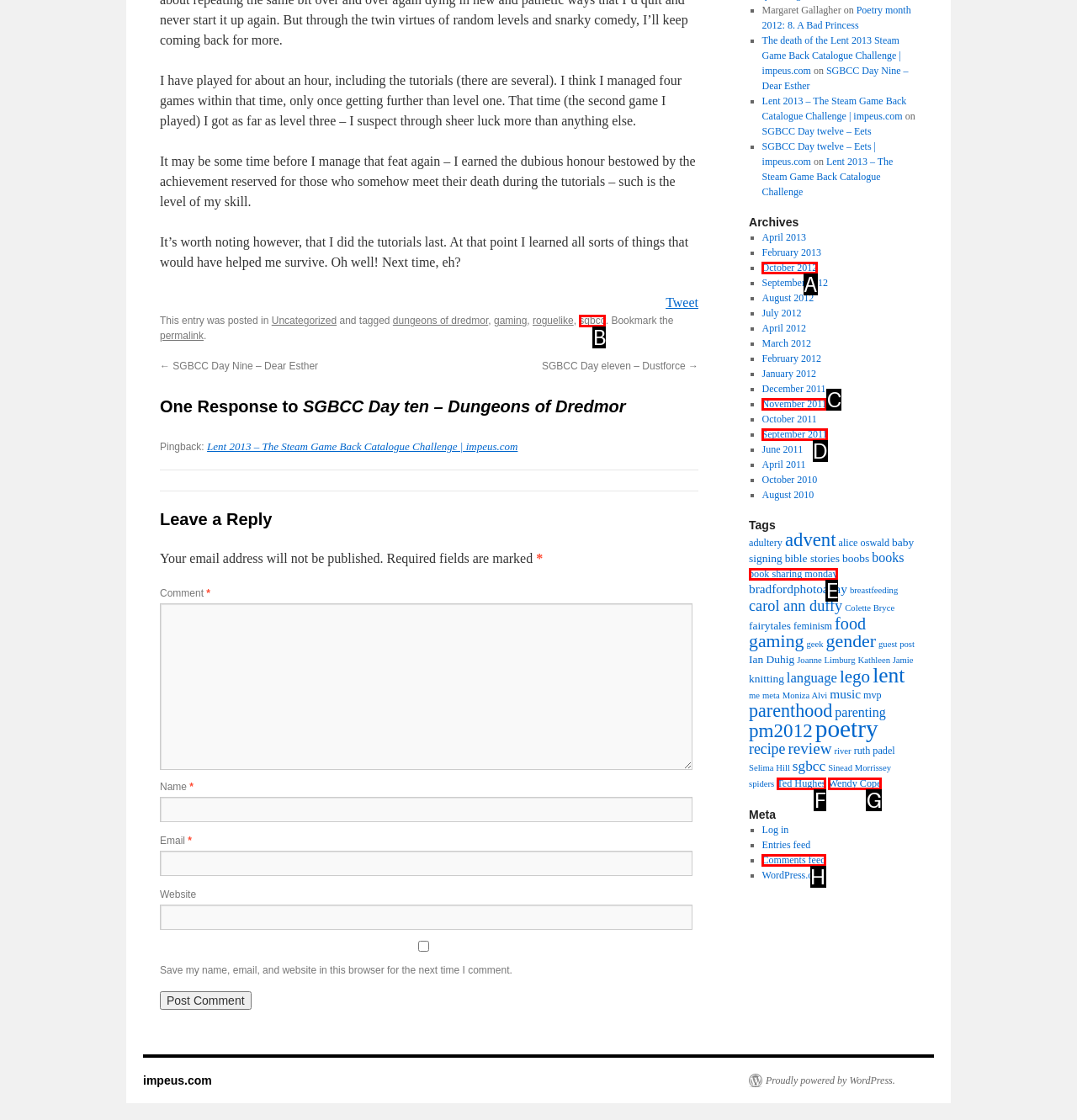Given the element description: book sharing monday, choose the HTML element that aligns with it. Indicate your choice with the corresponding letter.

E